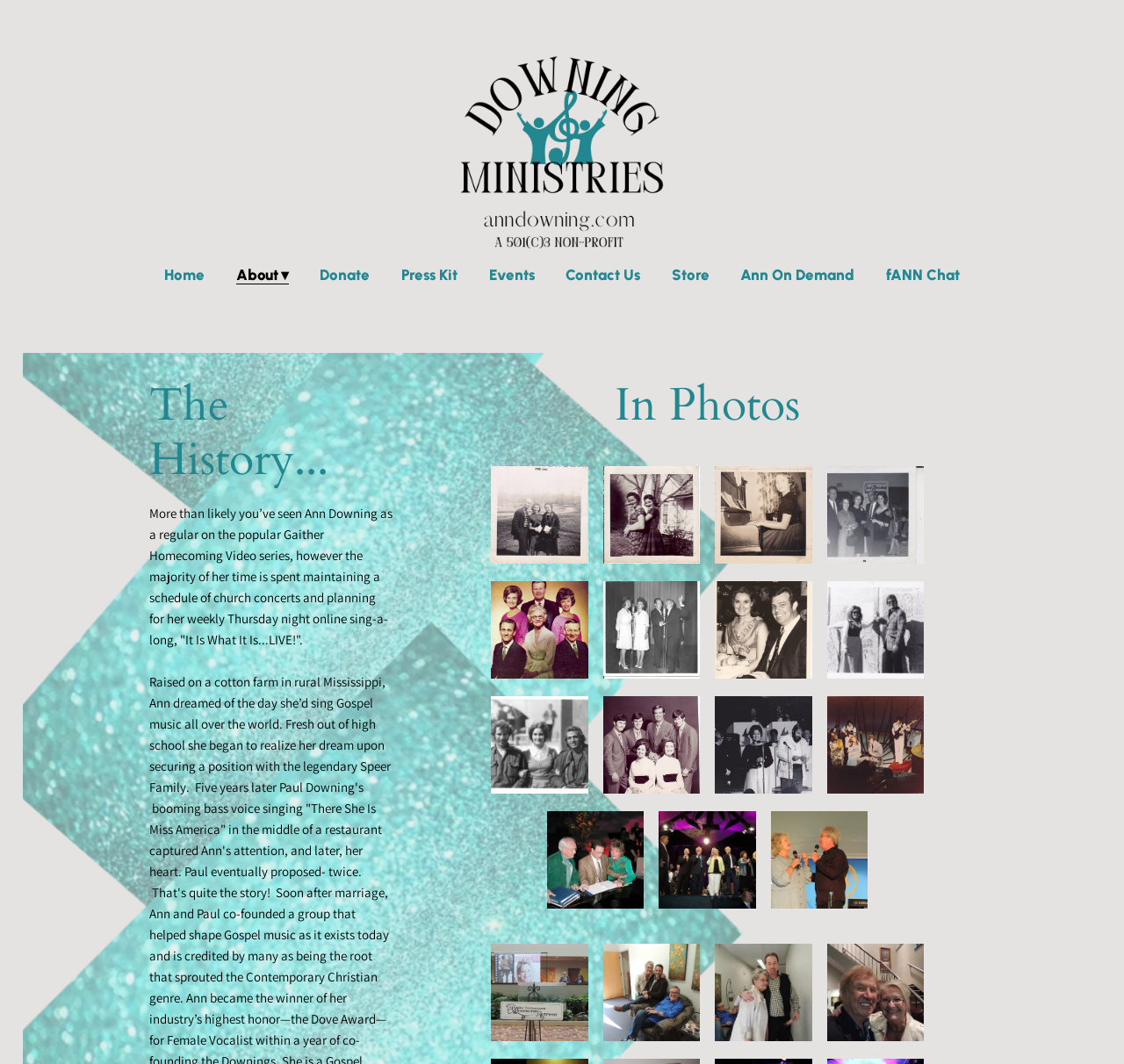Explain the webpage in detail.

This webpage is about Ann Downing, a gospel singer. At the top, there is a heading that reads "Ann Downing Ministries" with a link and an image. Below this, there is a navigation menu with links to different sections of the website, including "Home", "About", "Donate", "Press Kit", "Events", "Contact Us", "Store", "Ann On Demand", and "fANN Chat".

The main content of the page is divided into two sections. The first section has a heading that reads "The History..." and a paragraph of text that describes Ann Downing's career, including her appearances on the Gaither Homecoming Video series and her weekly online sing-a-long.

The second section has a heading that reads "In Photos" and features a collection of 15 images of Ann Downing at various events and with different people. The images are arranged in three rows, with five images in each row. The images are captioned with descriptions of the events or people in the photos. The images show Ann Downing with her family, on stage, and with other gospel singers and musicians.

Overall, the webpage provides an overview of Ann Downing's career and features a collection of photos that showcase her life and work as a gospel singer.